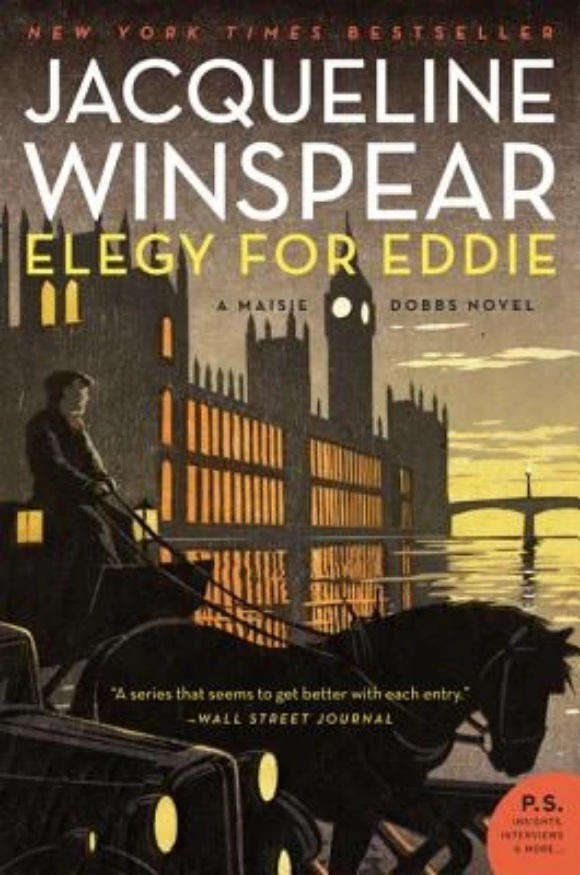What is the name of the detective in the novel series?
Based on the content of the image, thoroughly explain and answer the question.

The caption describes the novel 'Elegy for Eddie' as part of the Maisie Dobbs series, which suggests that Maisie Dobbs is the detective in the novel series.